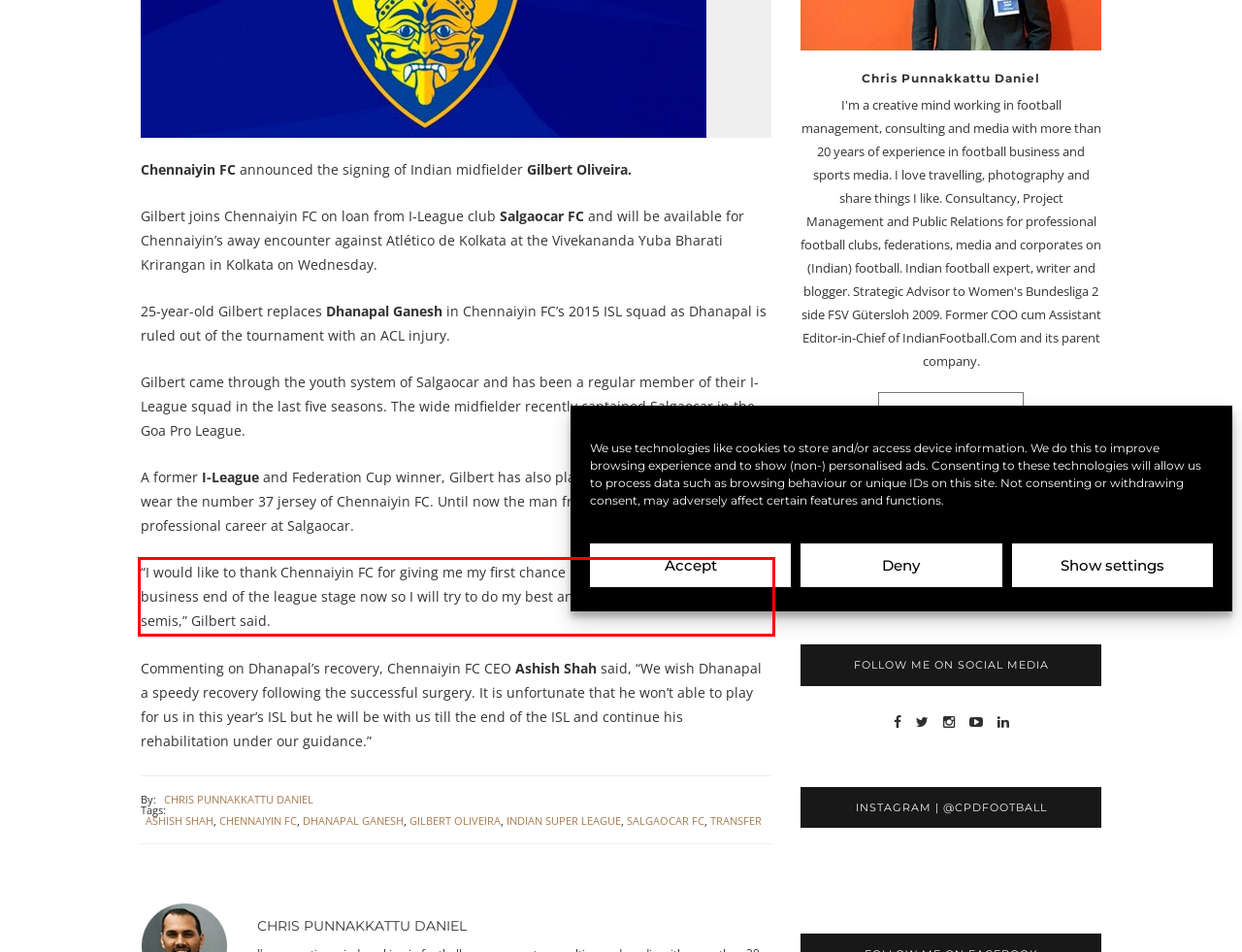Please analyze the screenshot of a webpage and extract the text content within the red bounding box using OCR.

“I would like to thank Chennaiyin FC for giving me my first chance in the ISL. We are entering the business end of the league stage now so I will try to do my best and help Chennaiyin reach the semis,” Gilbert said.